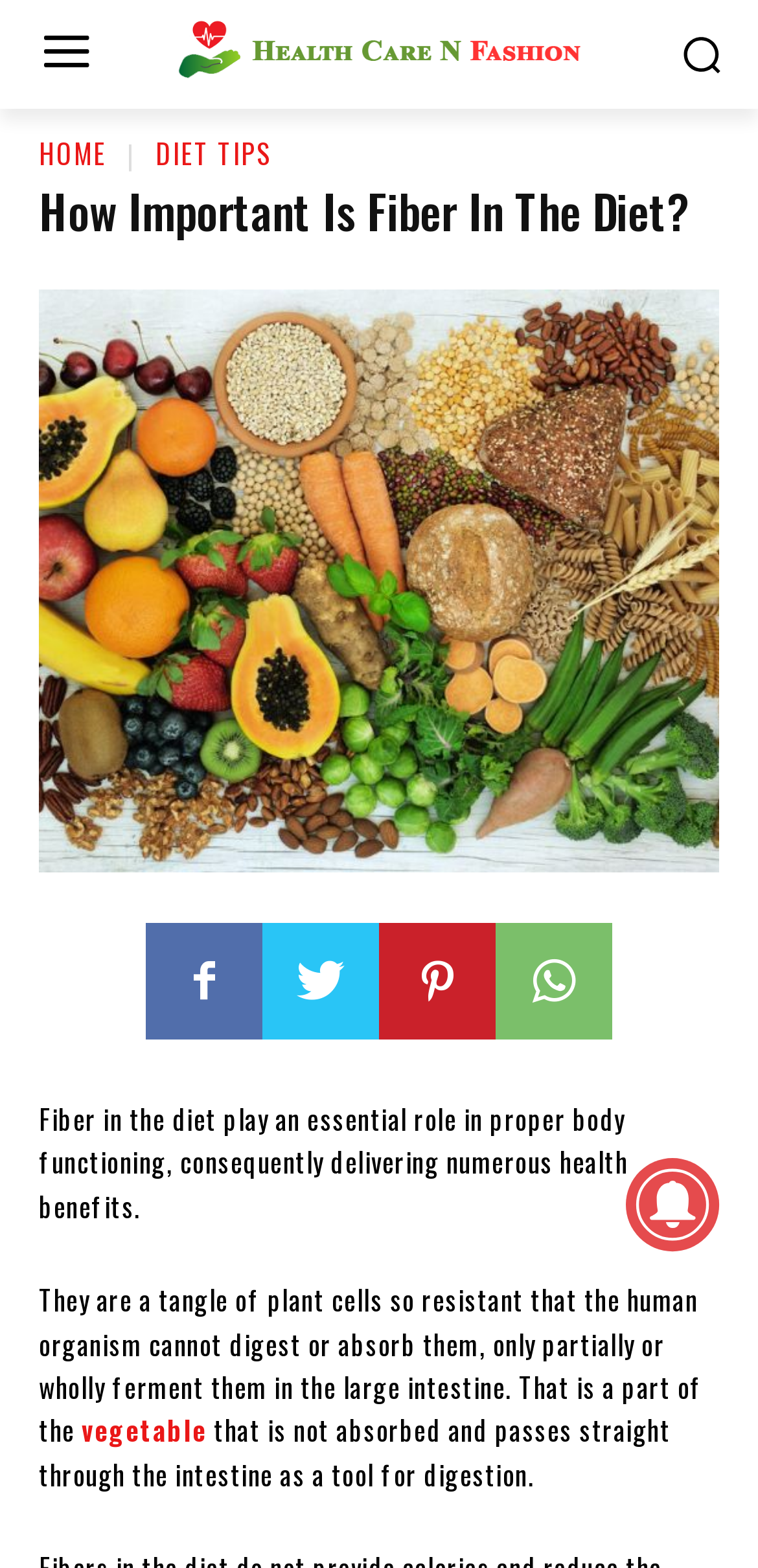Specify the bounding box coordinates (top-left x, top-left y, bottom-right x, bottom-right y) of the UI element in the screenshot that matches this description: DIET TIPS

[0.205, 0.084, 0.359, 0.11]